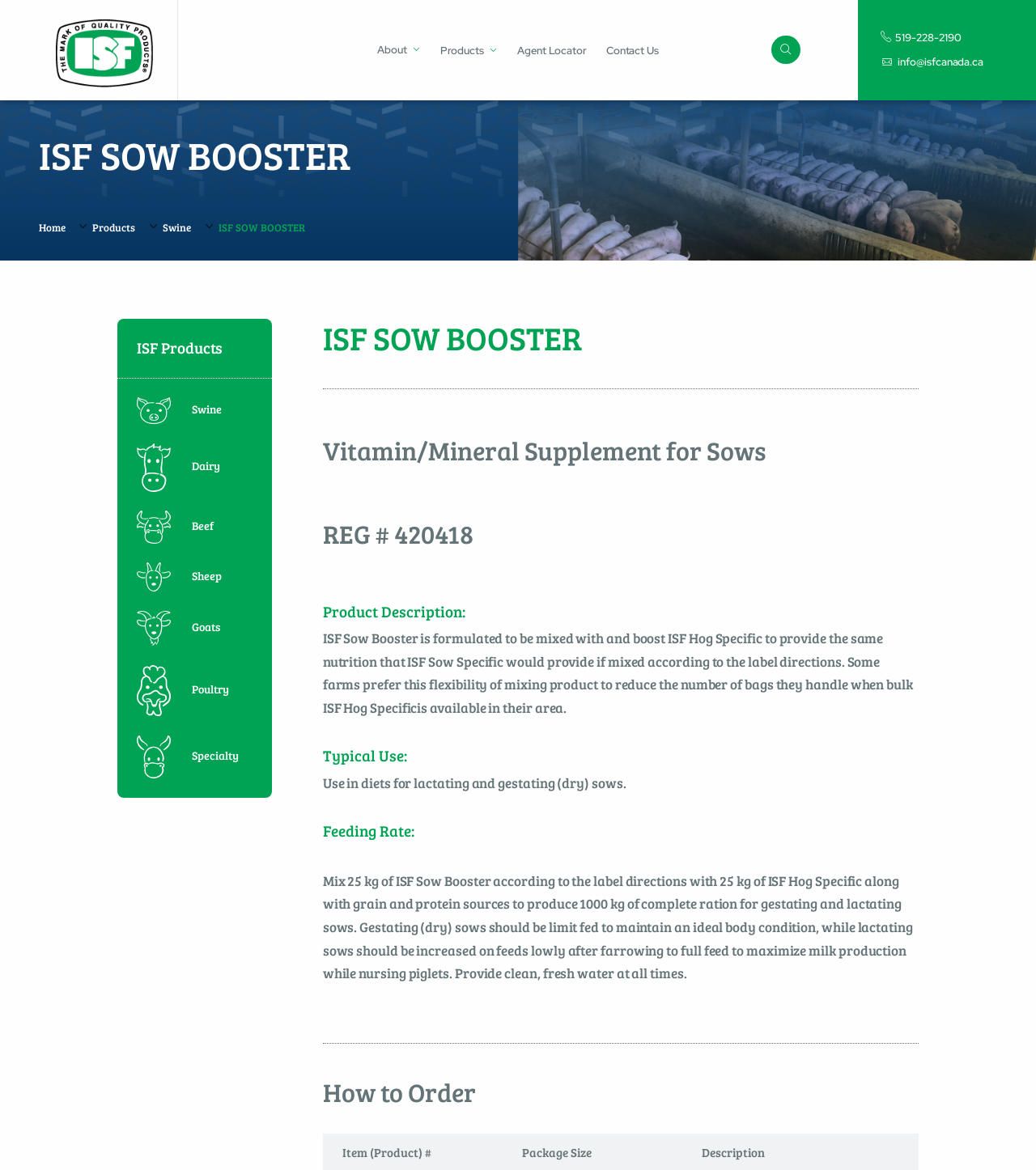Determine the bounding box for the described HTML element: "Contact Us". Ensure the coordinates are four float numbers between 0 and 1 in the format [left, top, right, bottom].

[0.576, 0.038, 0.645, 0.048]